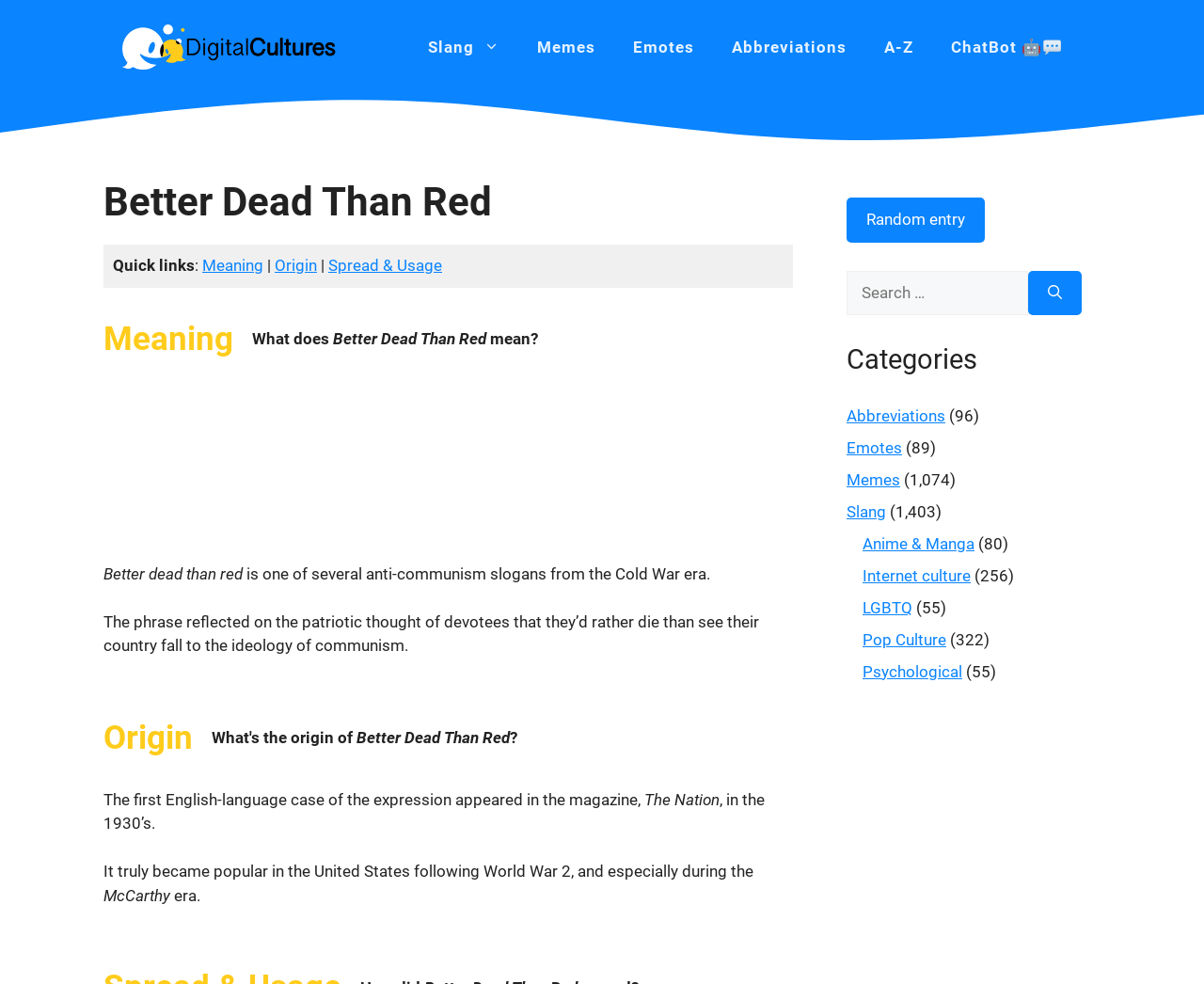Identify the bounding box coordinates of the section that should be clicked to achieve the task described: "Click on the 'DigitalCultures' link".

[0.102, 0.037, 0.281, 0.056]